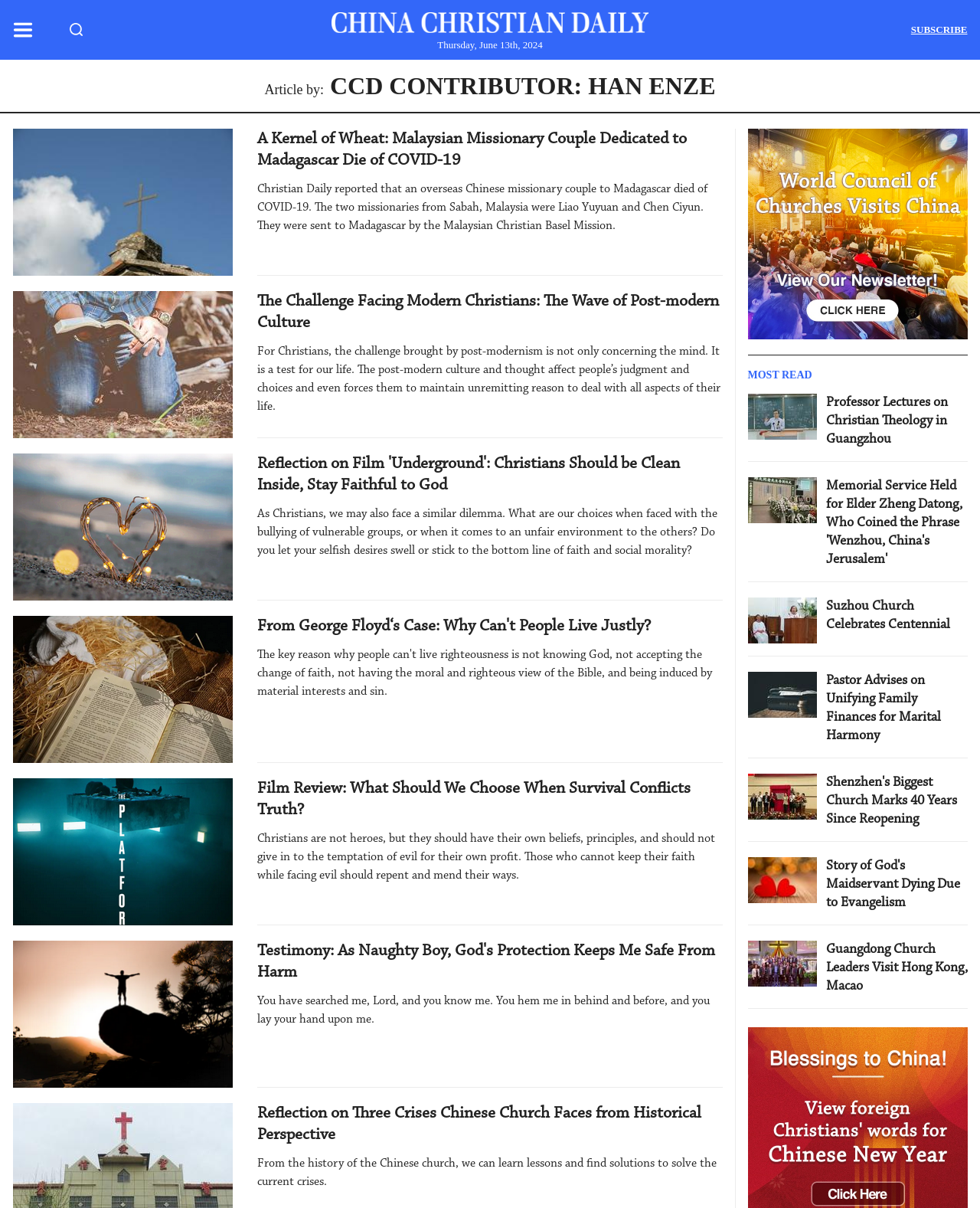Find the bounding box coordinates of the element I should click to carry out the following instruction: "View the image related to the article 'The Challenge Facing Modern Christians: The Wave of Post-modern Culture'".

[0.013, 0.241, 0.237, 0.363]